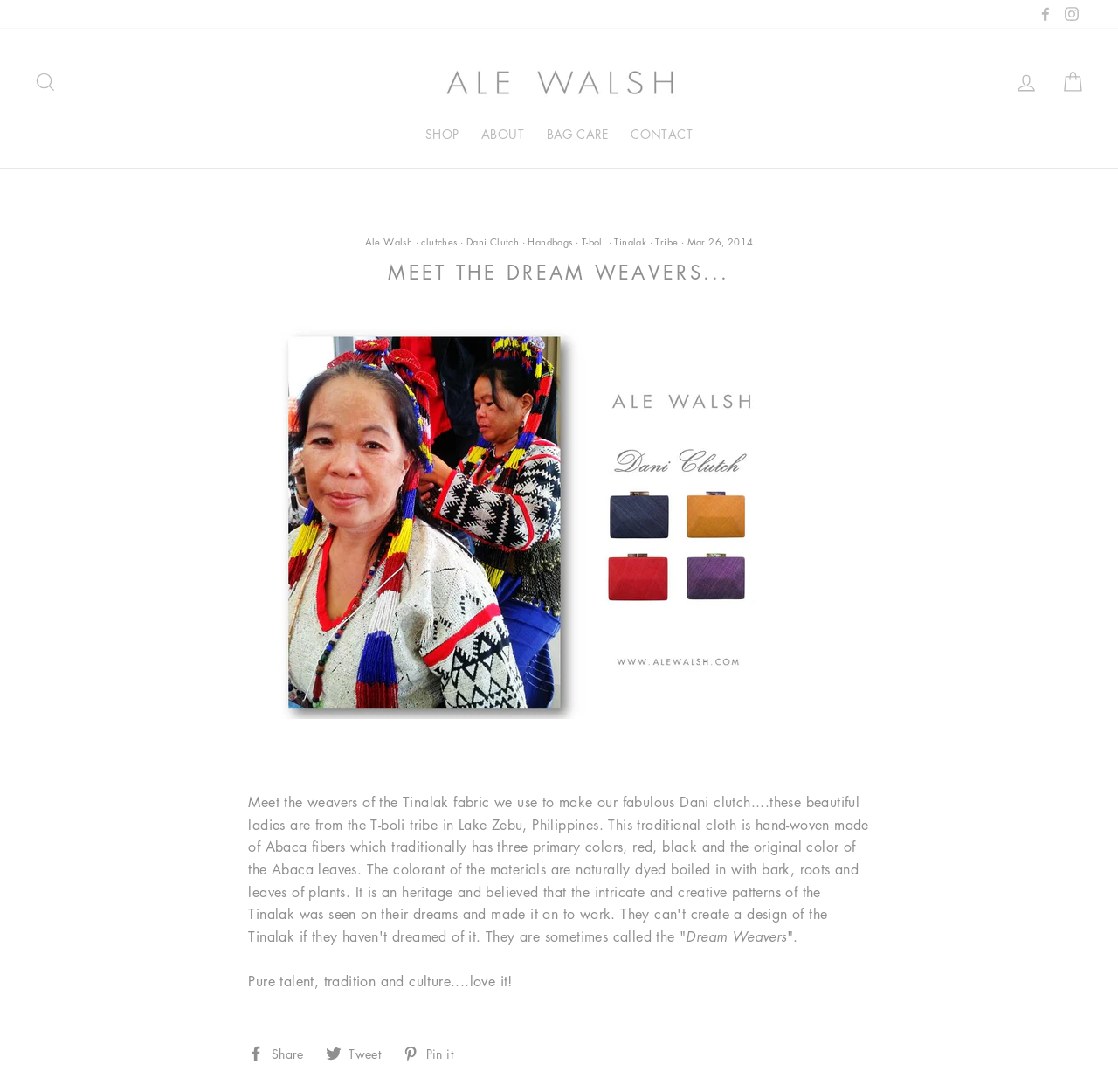How many links are available in the primary navigation menu?
Please give a detailed and elaborate answer to the question.

I examined the primary navigation menu and found four links: SHOP, ABOUT, BAG CARE, and CONTACT. Therefore, there are four links available in the primary navigation menu.